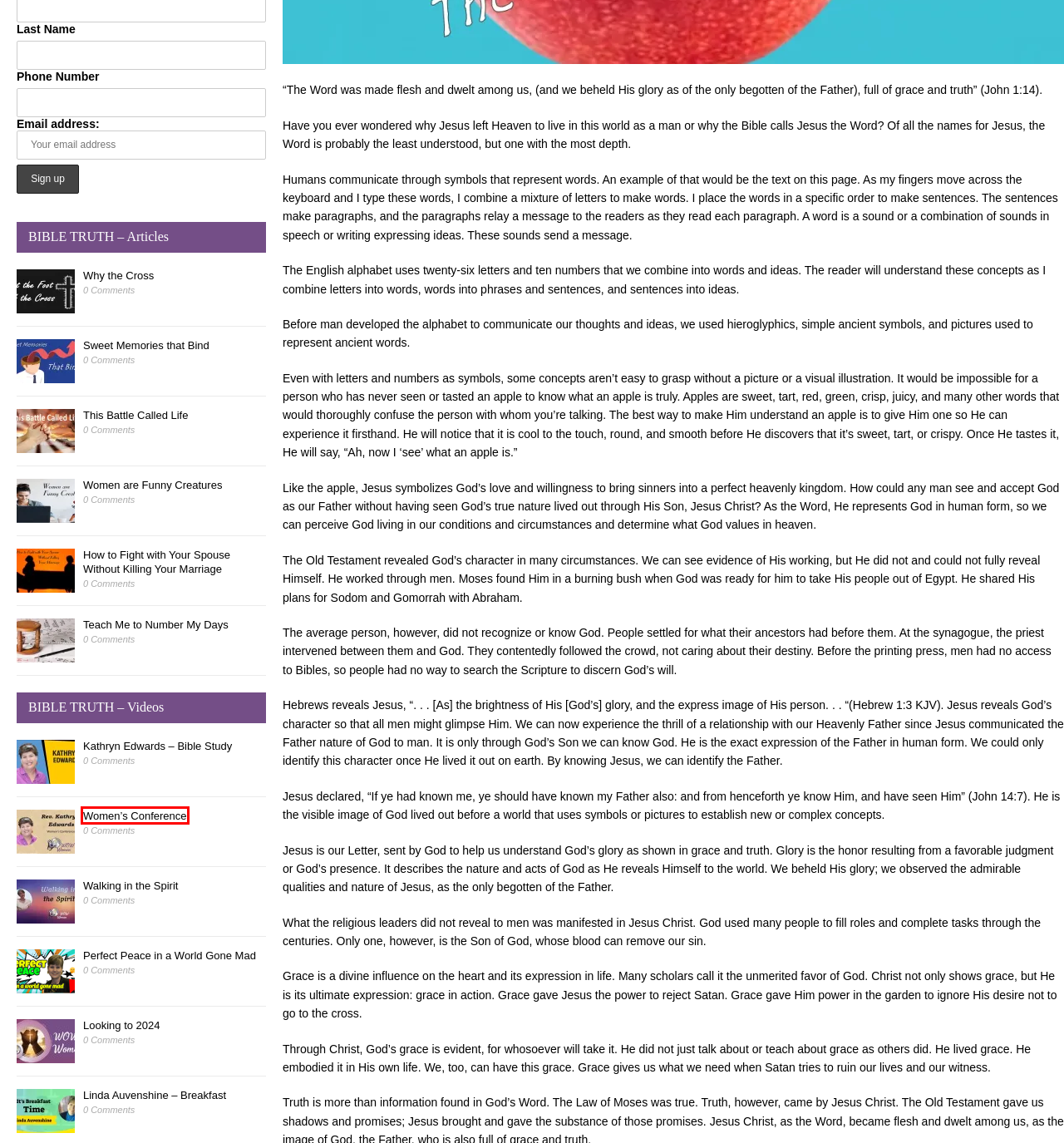You have a screenshot of a webpage, and a red bounding box highlights an element. Select the webpage description that best fits the new page after clicking the element within the bounding box. Options are:
A. How to Fight with Your Spouse Without Killing Your Marriage - WOW Women TV
B. Kathryn Edwards - Bible Study - WOW Women TV
C. Women are Funny Creatures - WOW Women TV
D. Sweet Memories that Bind - WOW Women TV
E. Women's Conference - WOW Women TV
F. This Battle Called Life - WOW Women TV
G. Looking to 2024 - WOW Women TV
H. Walking in the Spirit - WOW Women TV

E